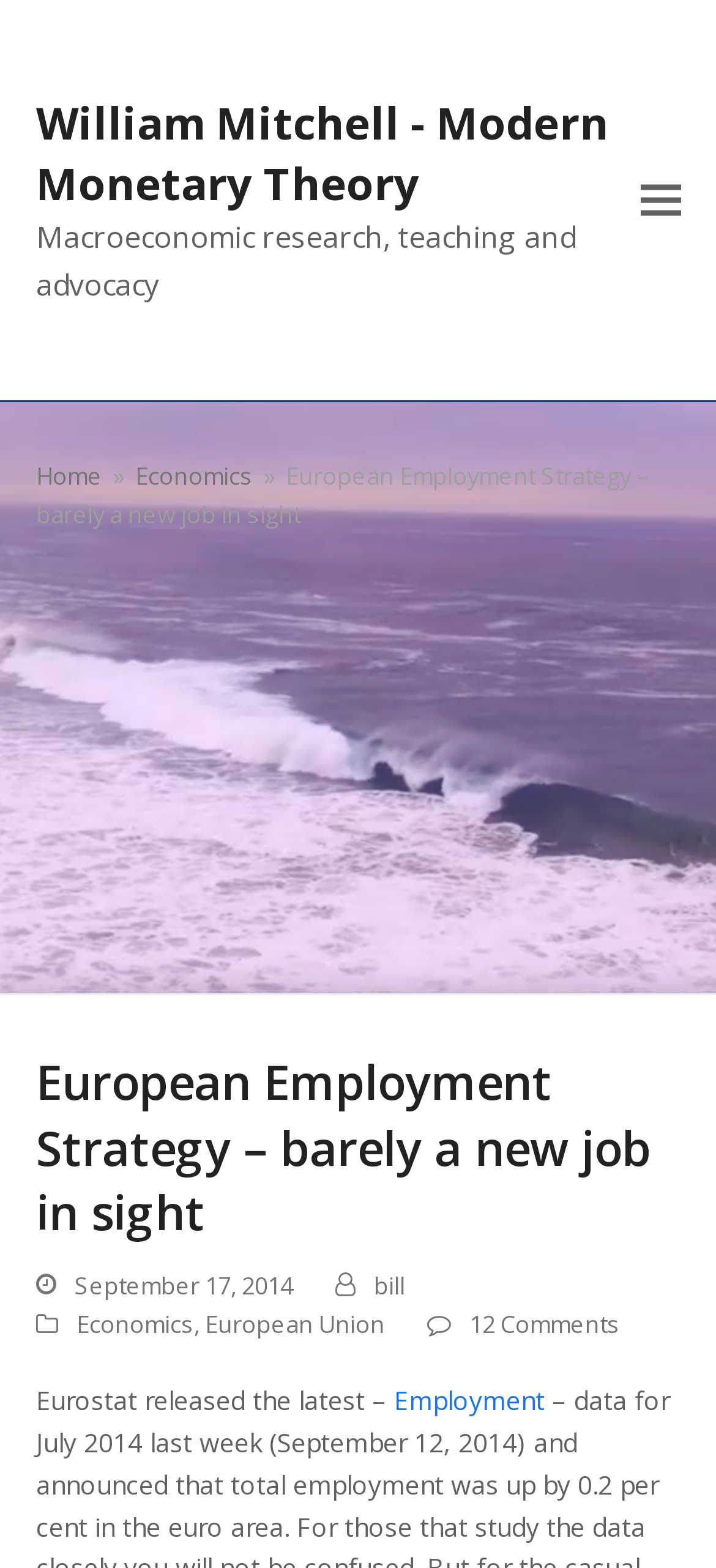Answer the question briefly using a single word or phrase: 
When was the article published?

September 17, 2014